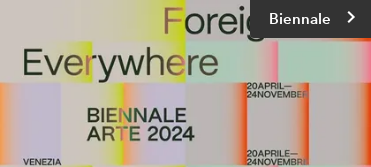Where will the Biennale Arte 2024 take place?
Based on the visual content, answer with a single word or a brief phrase.

Venice, Italy